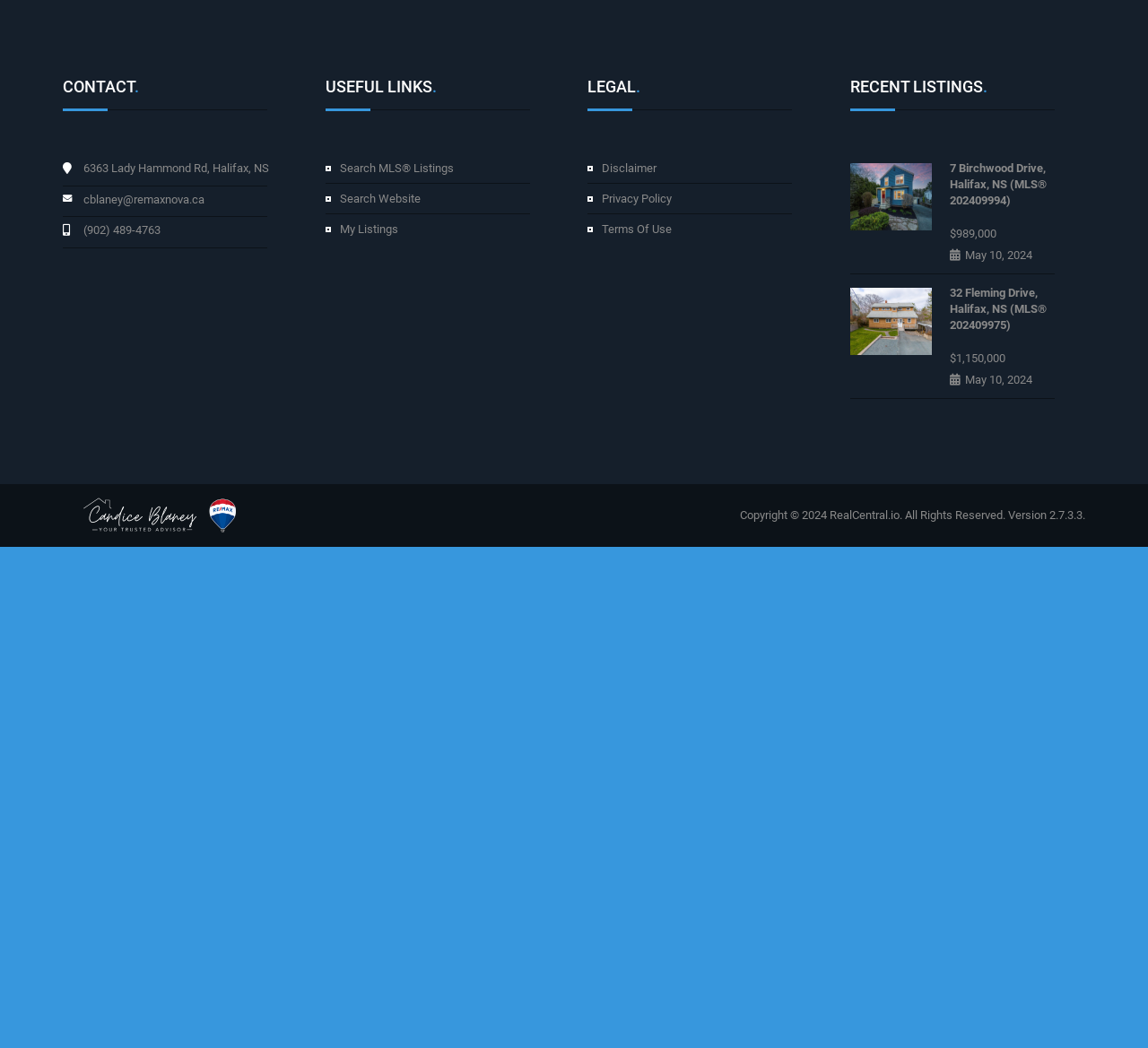Indicate the bounding box coordinates of the clickable region to achieve the following instruction: "Search for something."

None